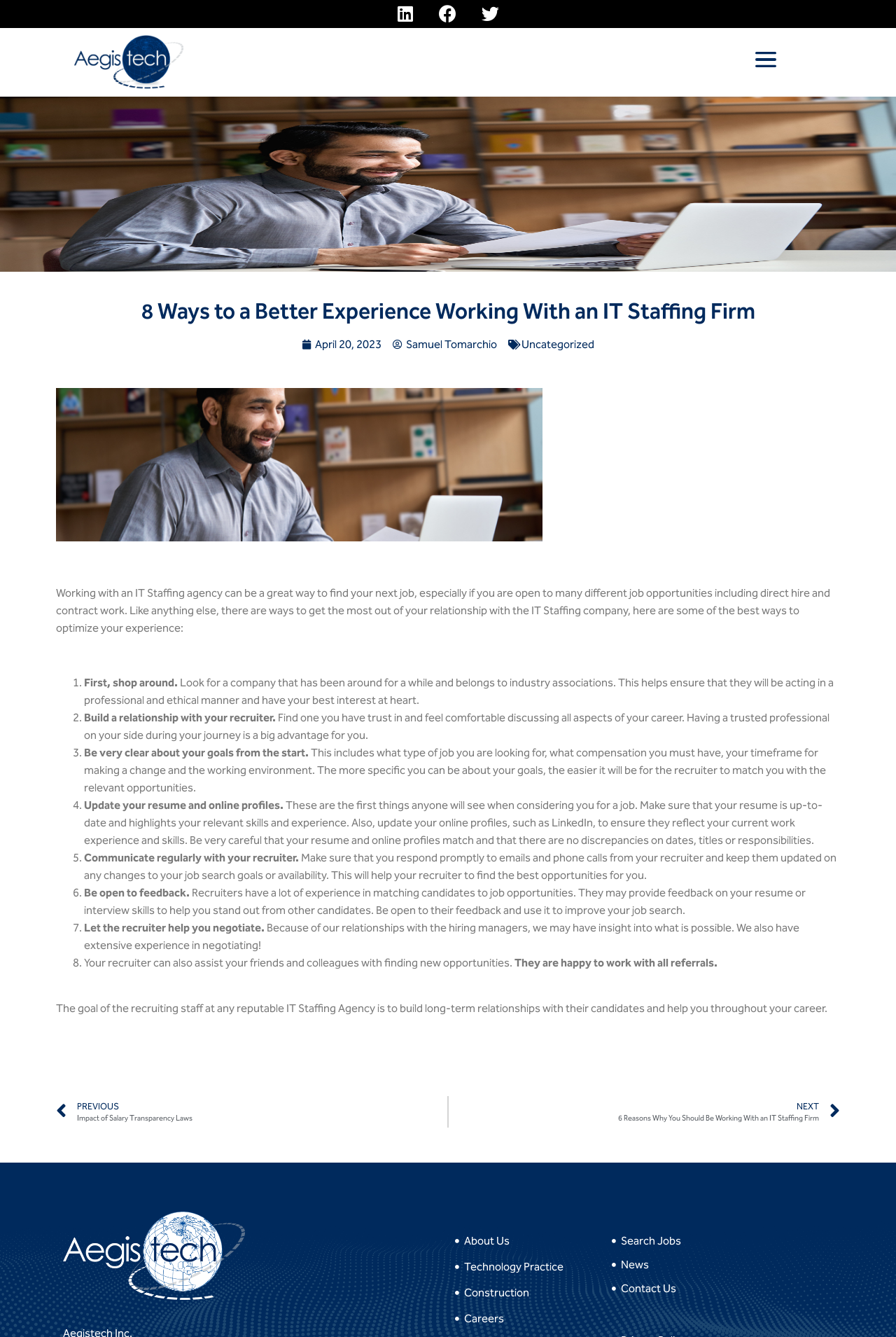Locate the bounding box coordinates of the element I should click to achieve the following instruction: "Read the article about 8 ways to a better experience working with an IT staffing firm".

[0.062, 0.438, 0.927, 0.474]